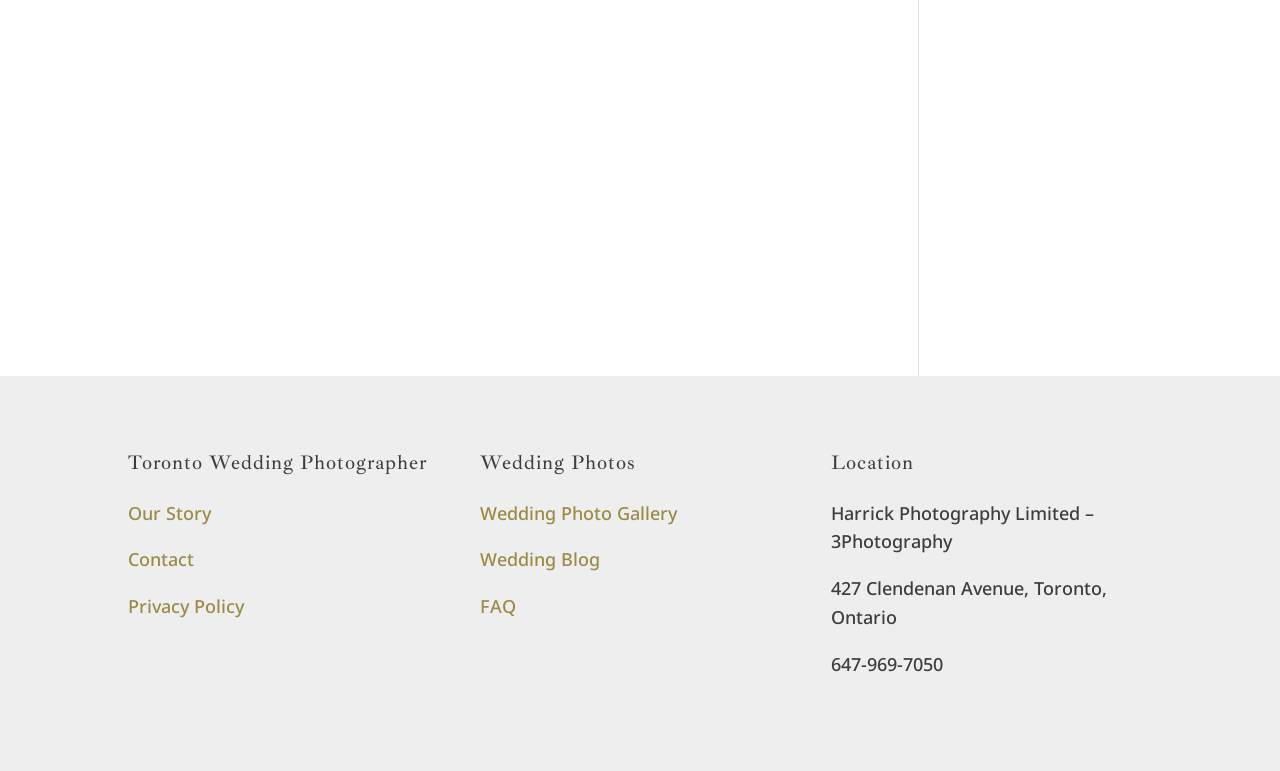What is the photographer's company name?
Using the image as a reference, give an elaborate response to the question.

I found the company name by looking at the StaticText element with the text 'Harrick Photography Limited – 3Photography' which is located under the 'Location' heading.